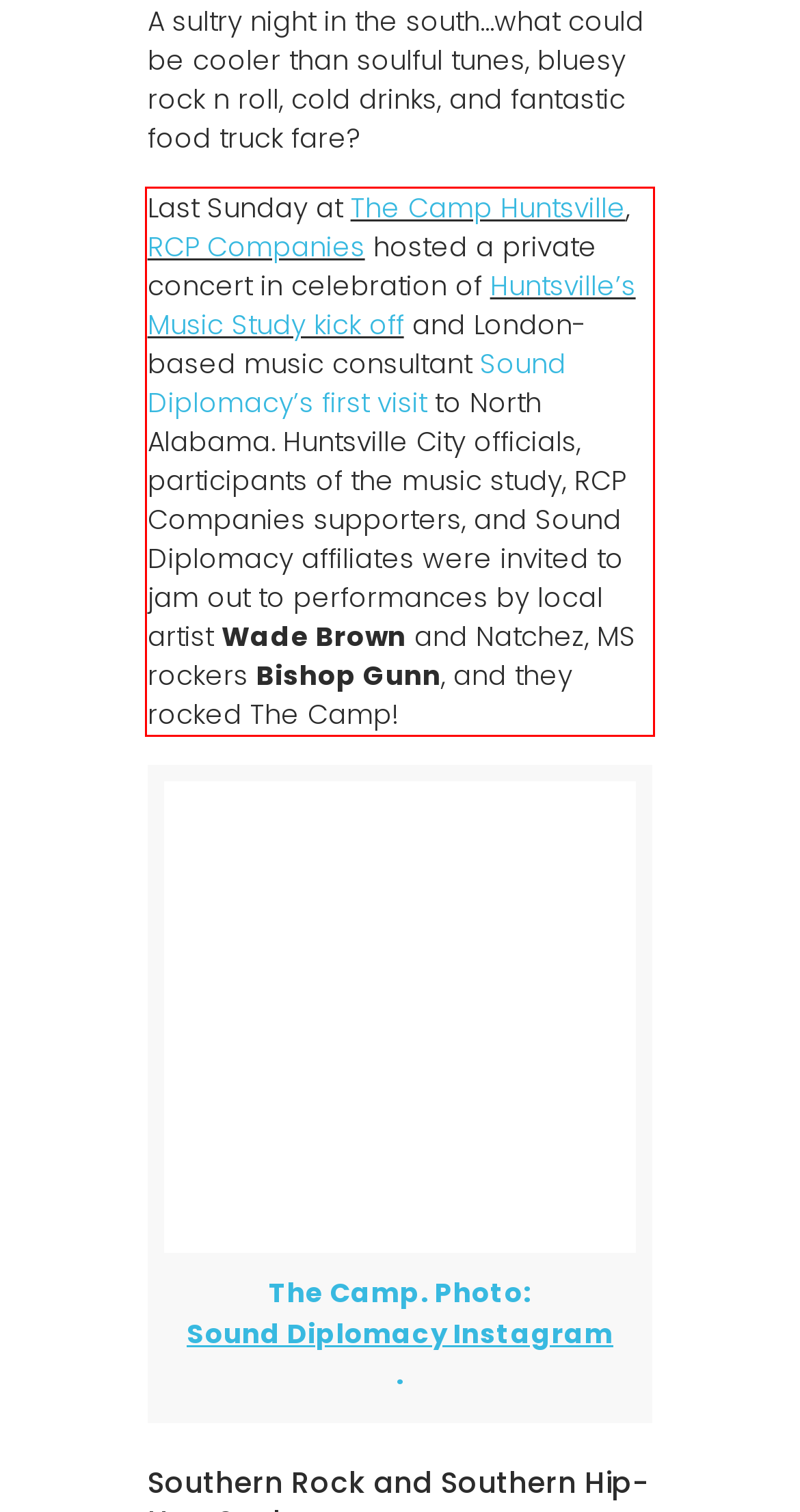Using the provided webpage screenshot, identify and read the text within the red rectangle bounding box.

Last Sunday at The Camp Huntsville, RCP Companies hosted a private concert in celebration of Huntsville’s Music Study kick off and London-based music consultant Sound Diplomacy’s first visit to North Alabama. Huntsville City officials, participants of the music study, RCP Companies supporters, and Sound Diplomacy affiliates were invited to jam out to performances by local artist Wade Brown and Natchez, MS rockers Bishop Gunn, and they rocked The Camp!